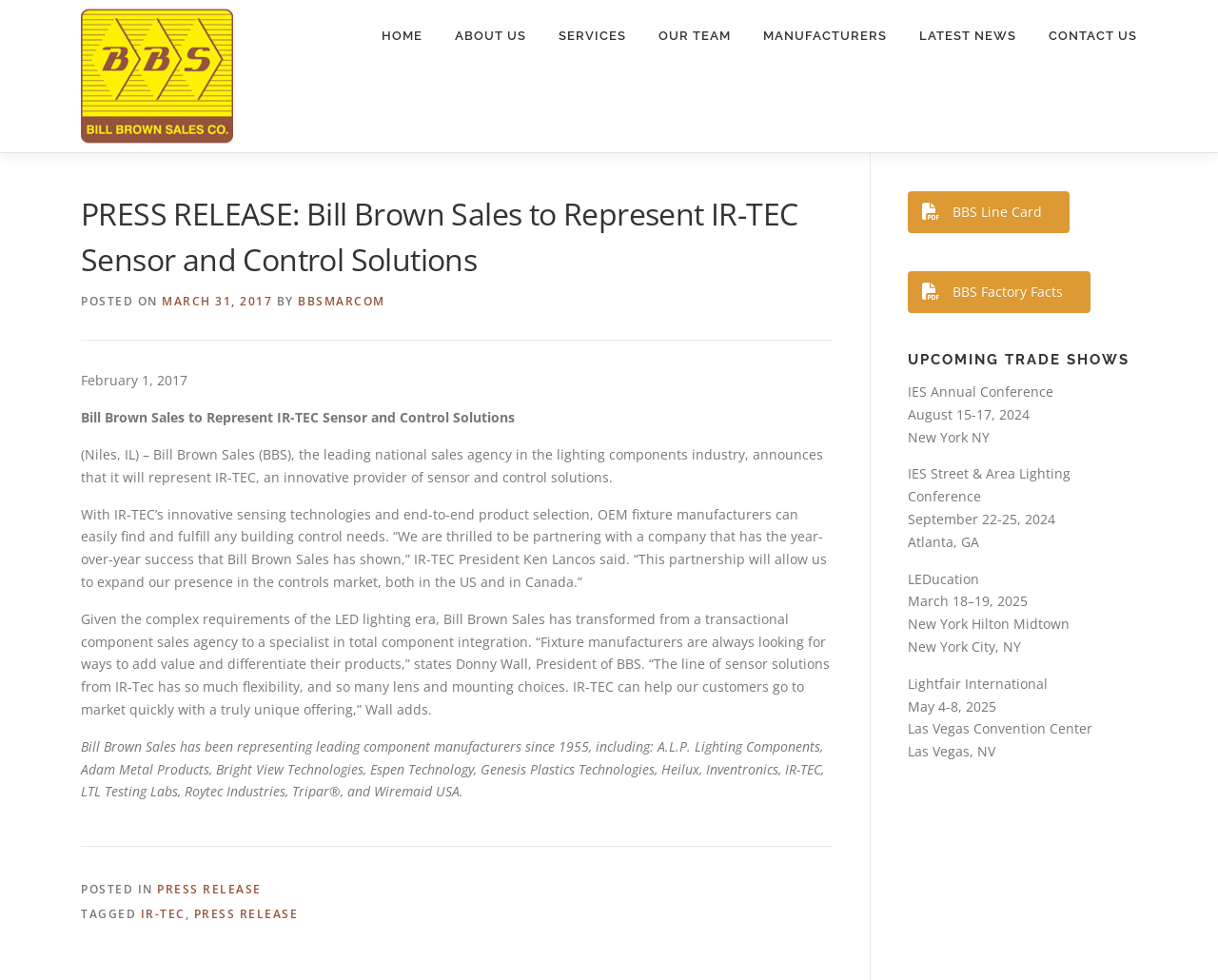Examine the screenshot and answer the question in as much detail as possible: What is the company represented by the logo at the top left?

The logo at the top left of the webpage is an image with the text 'Bill Brown Sales' which suggests that it is the logo of the company Bill Brown Sales.